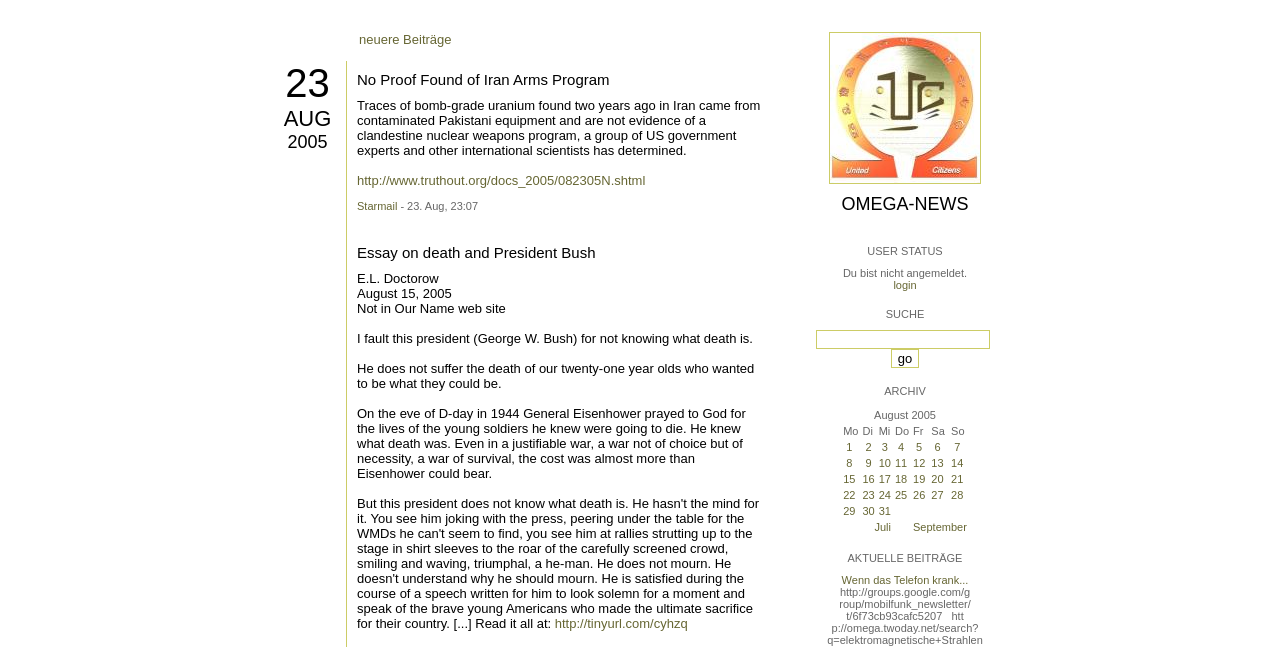What is the date of the news article 'No Proof Found of Iran Arms Program'?
From the image, respond using a single word or phrase.

23 AUG 2005